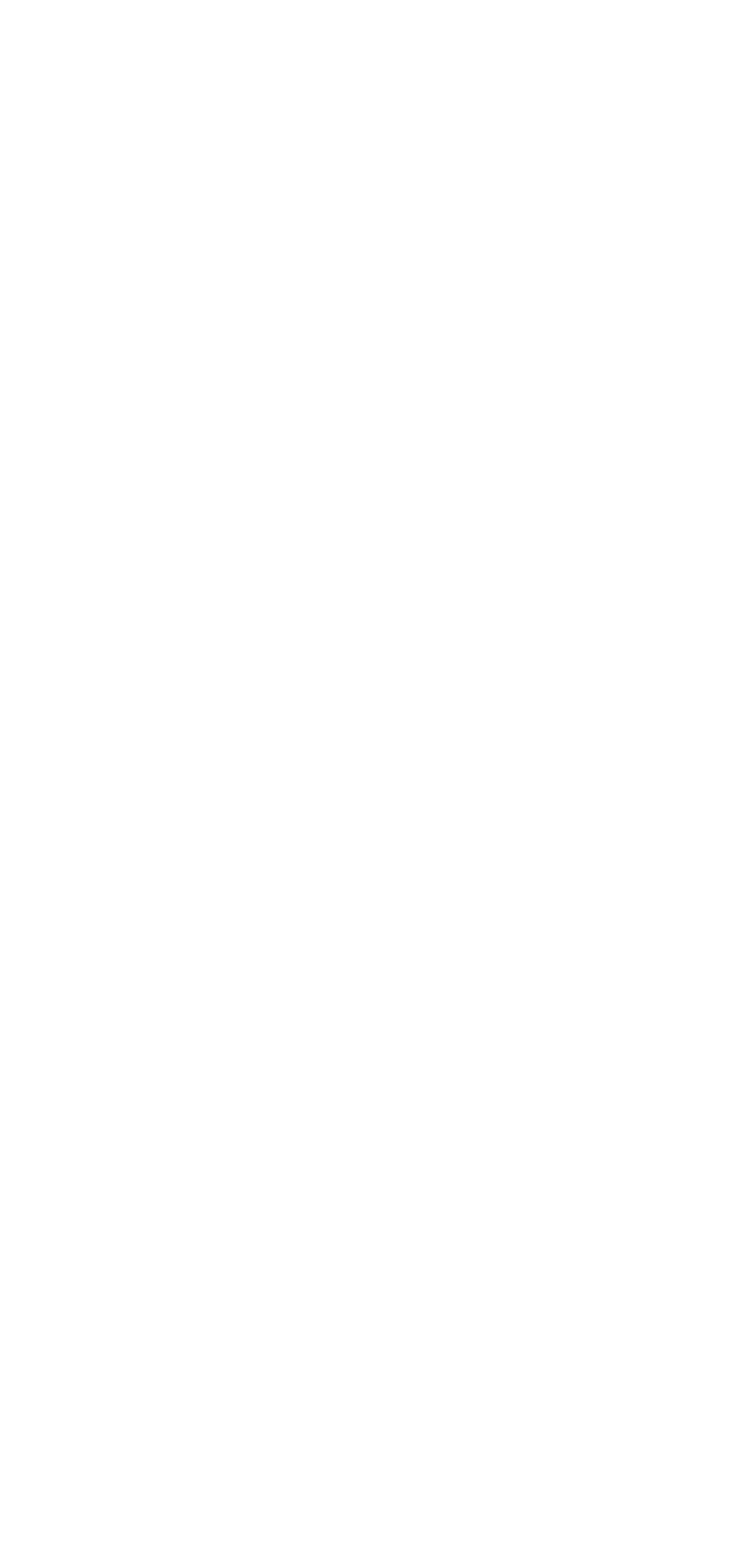Find the bounding box coordinates for the area that must be clicked to perform this action: "Go to Movies".

[0.525, 0.126, 0.68, 0.152]